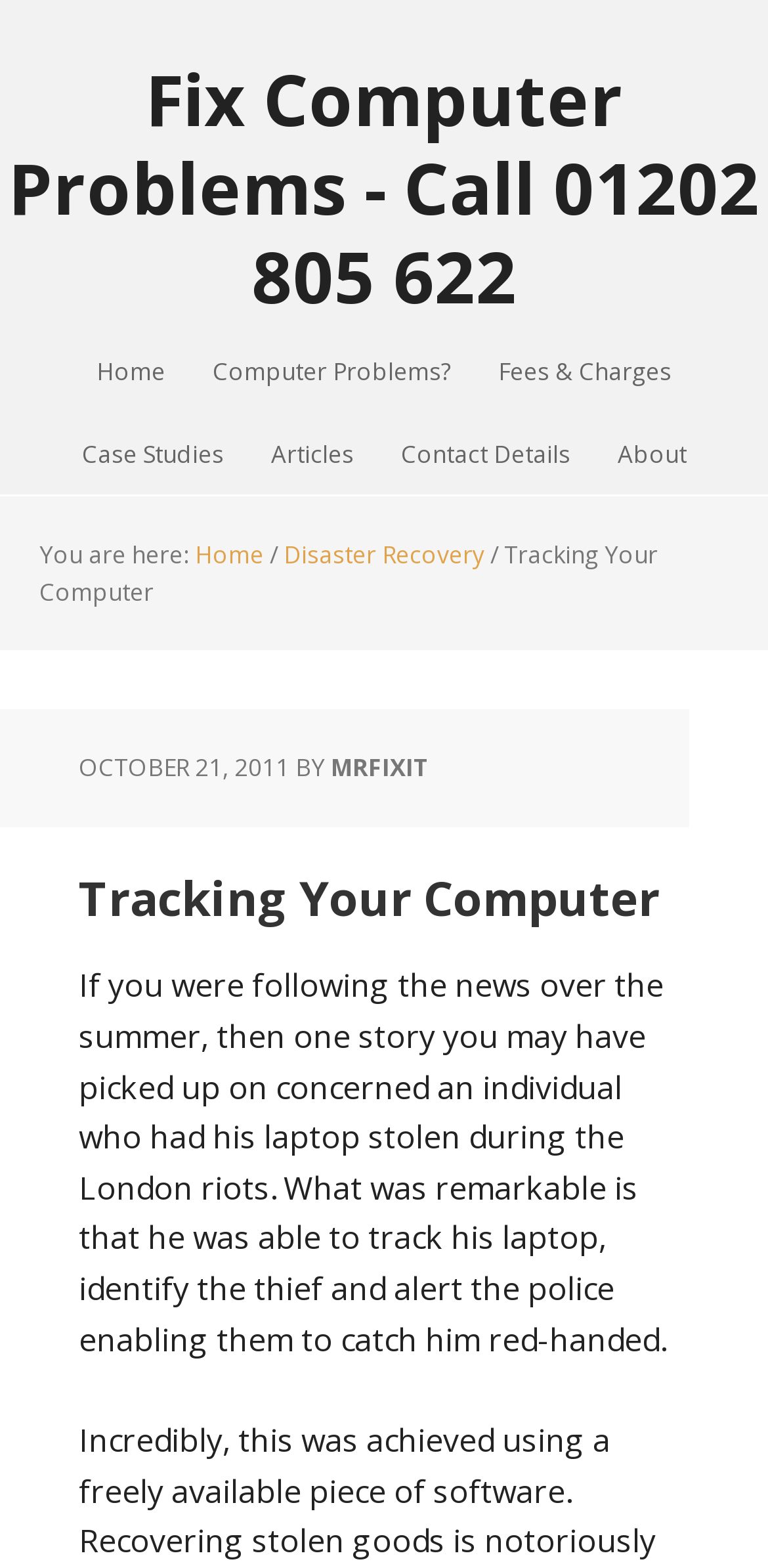Please specify the coordinates of the bounding box for the element that should be clicked to carry out this instruction: "click the 'Articles' link". The coordinates must be four float numbers between 0 and 1, formatted as [left, top, right, bottom].

[0.322, 0.264, 0.491, 0.317]